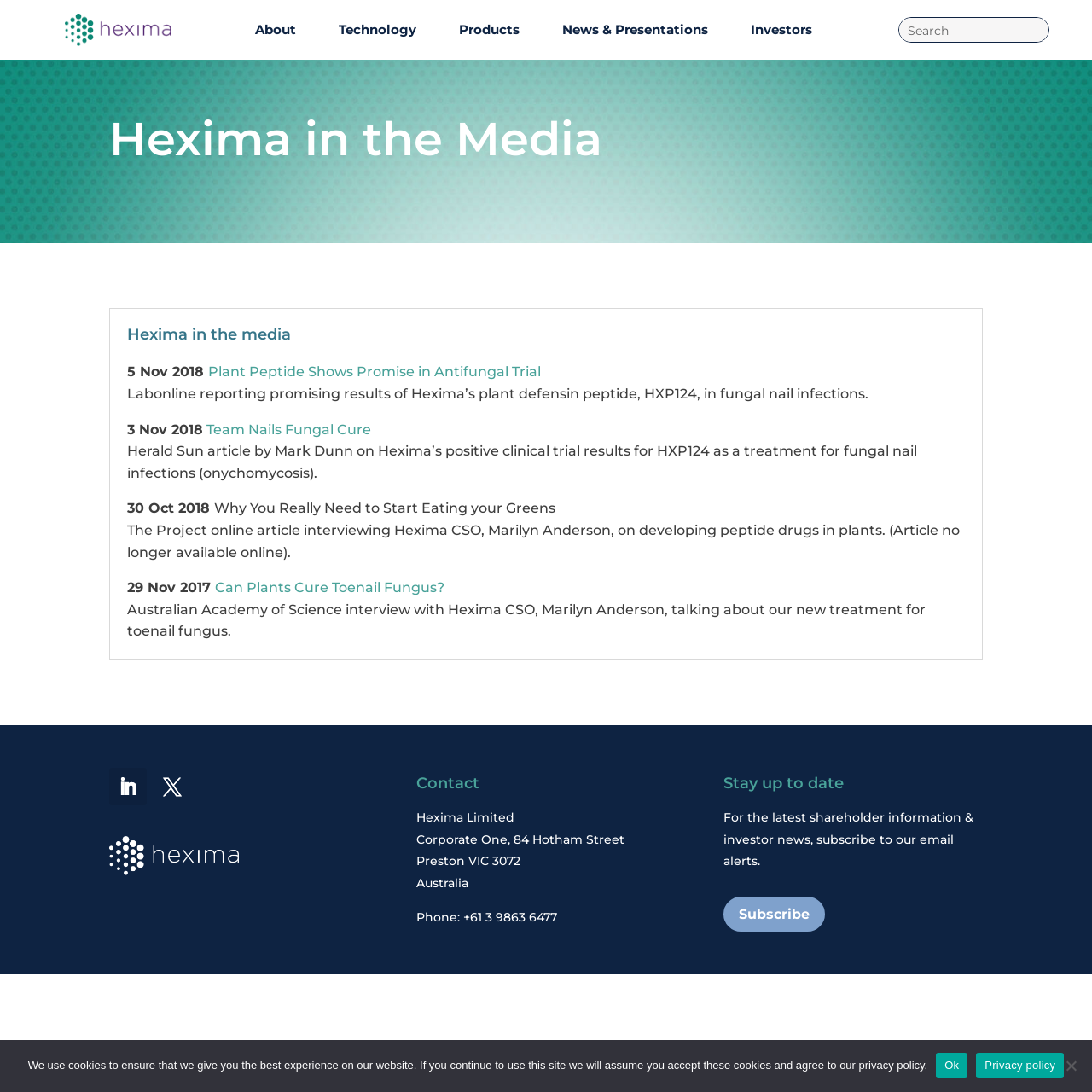What is the company name?
Please provide a single word or phrase as your answer based on the image.

Hexima Limited